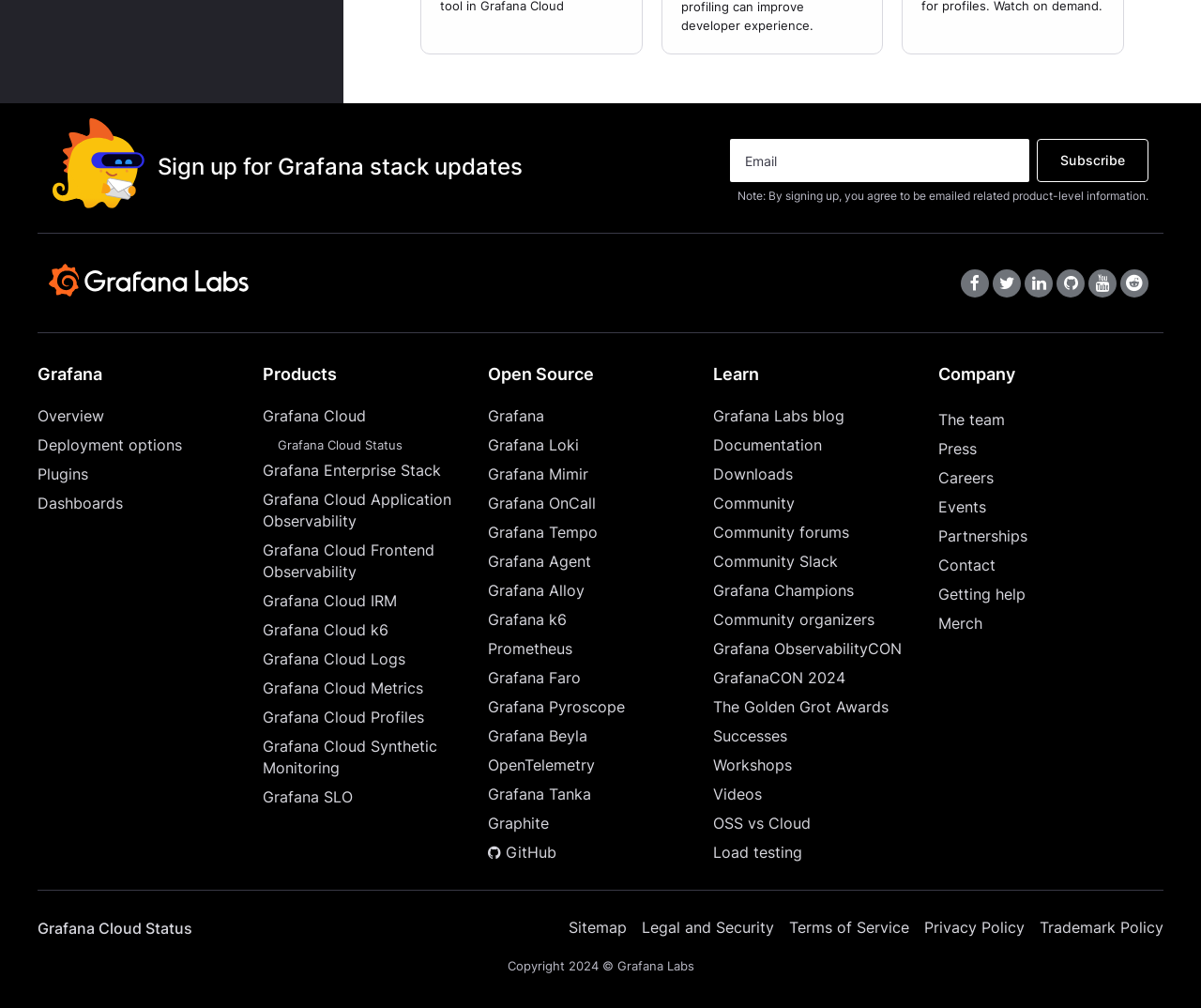What is the category of 'Grafana Cloud'?
Use the image to answer the question with a single word or phrase.

Products